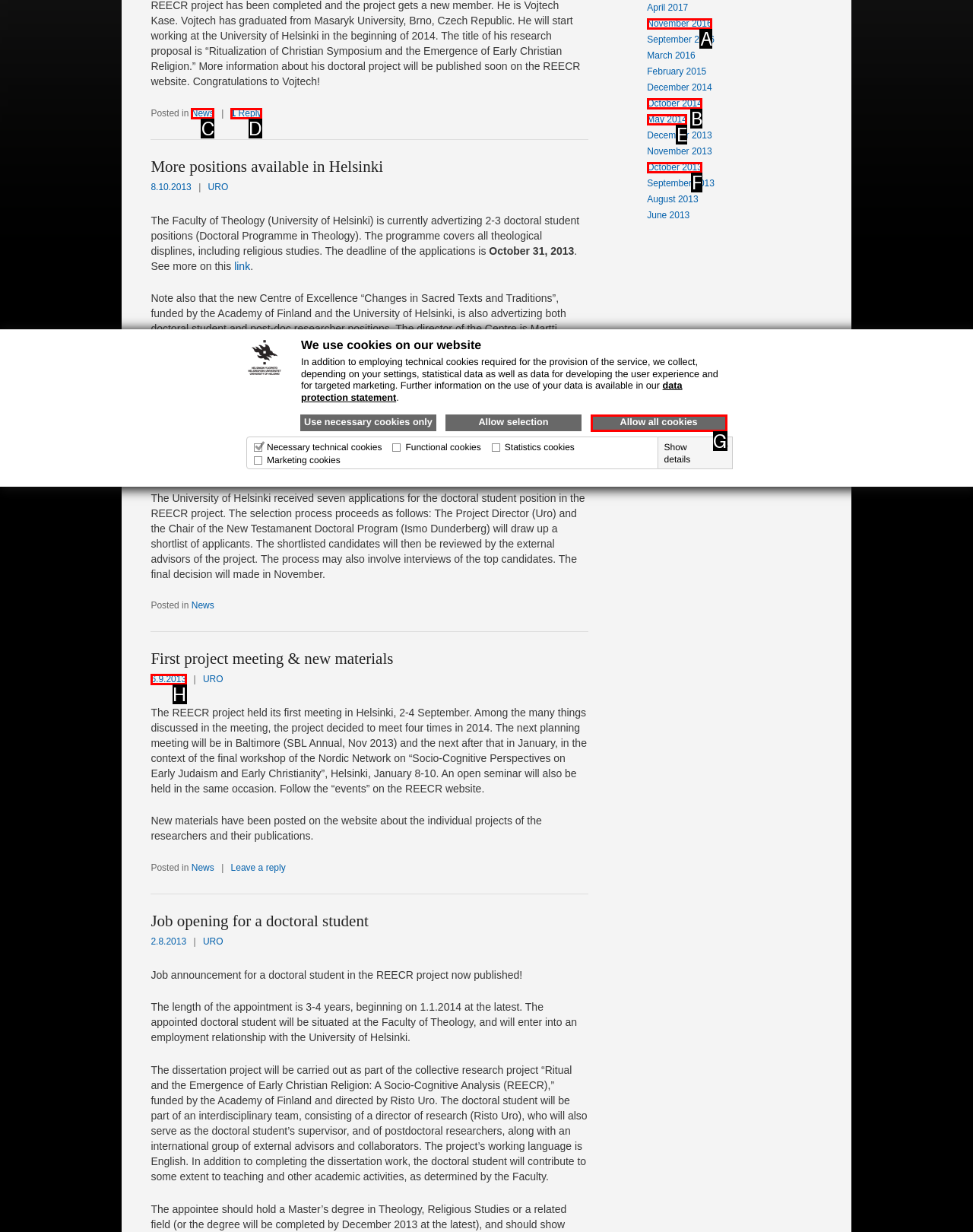Tell me which one HTML element best matches the description: October 2014
Answer with the option's letter from the given choices directly.

B